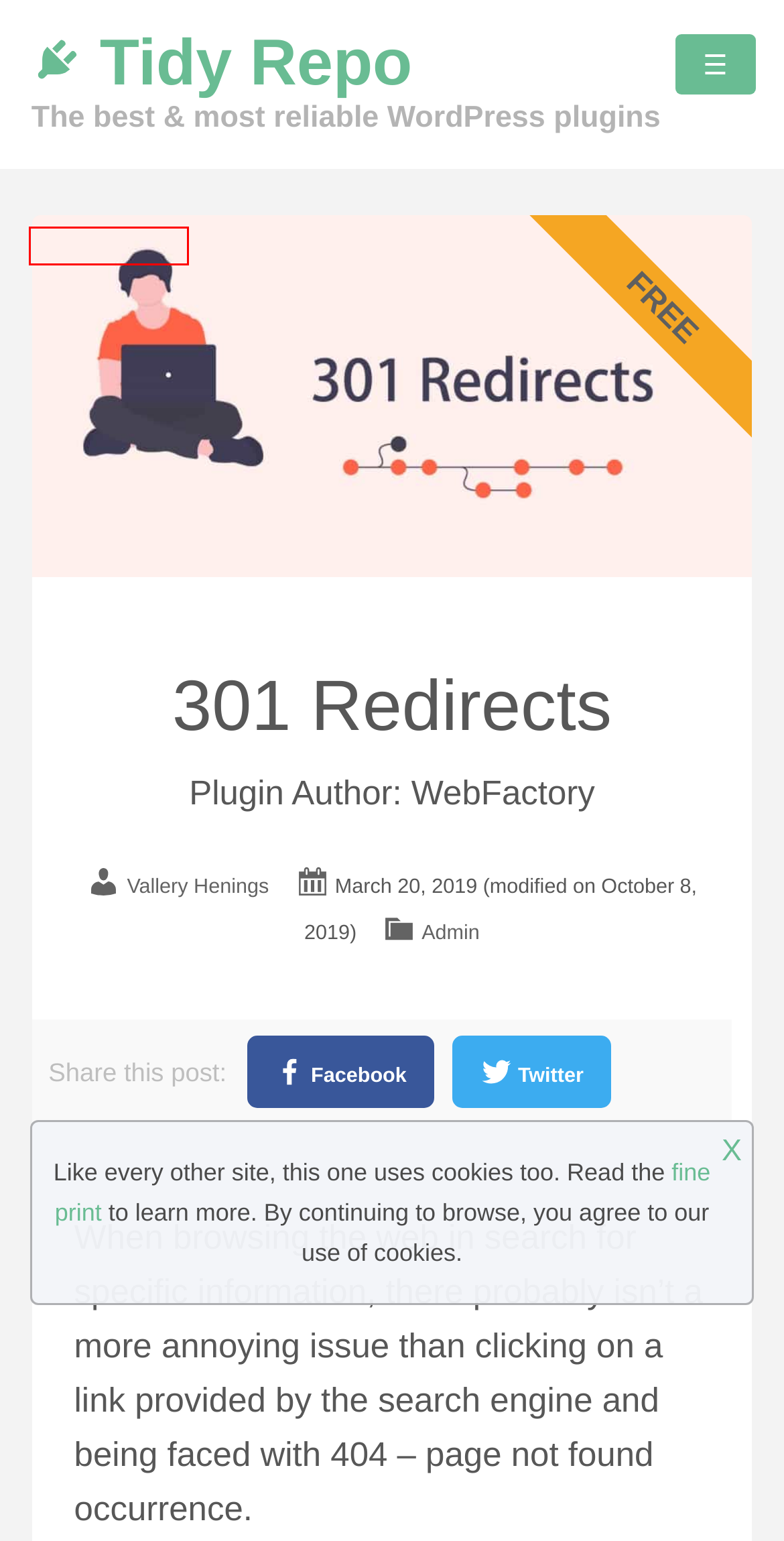Using the screenshot of a webpage with a red bounding box, pick the webpage description that most accurately represents the new webpage after the element inside the red box is clicked. Here are the candidates:
A. Lightbox WordPress Plugins - Tidy Repo
B. Privacy Policy - Tidy Repo
C. Tutorials WordPress Plugins - Tidy Repo
D. Vallery Henings, Author at Tidy Repo
E. Backup WordPress Plugins - Tidy Repo
F. Suggest a Plugin - Tidy Repo
G. WordPress Archives - Tidy Repo
H. Admin WordPress Plugins - Tidy Repo

E